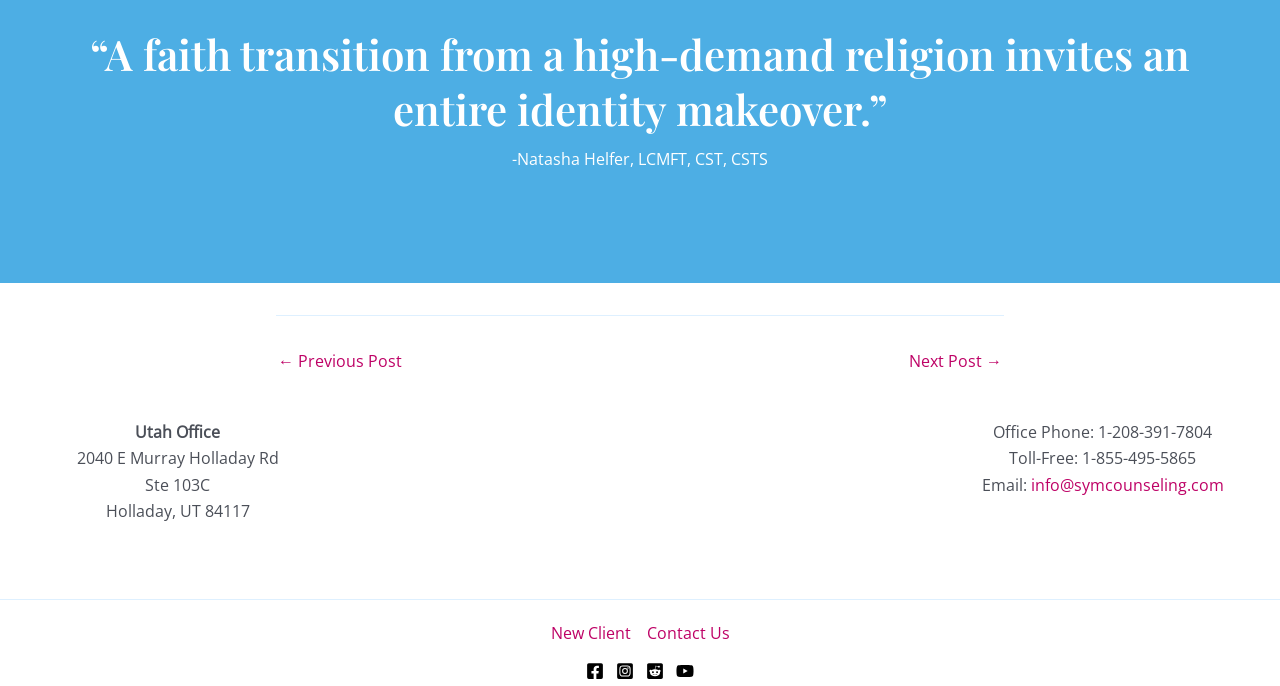What is the address of the Utah Office?
Answer the question with a thorough and detailed explanation.

The address of the Utah Office can be determined by looking at the StaticText elements within the 'Footer Widget 2' complementary element, which provide the street address, suite number, city, state, and zip code.